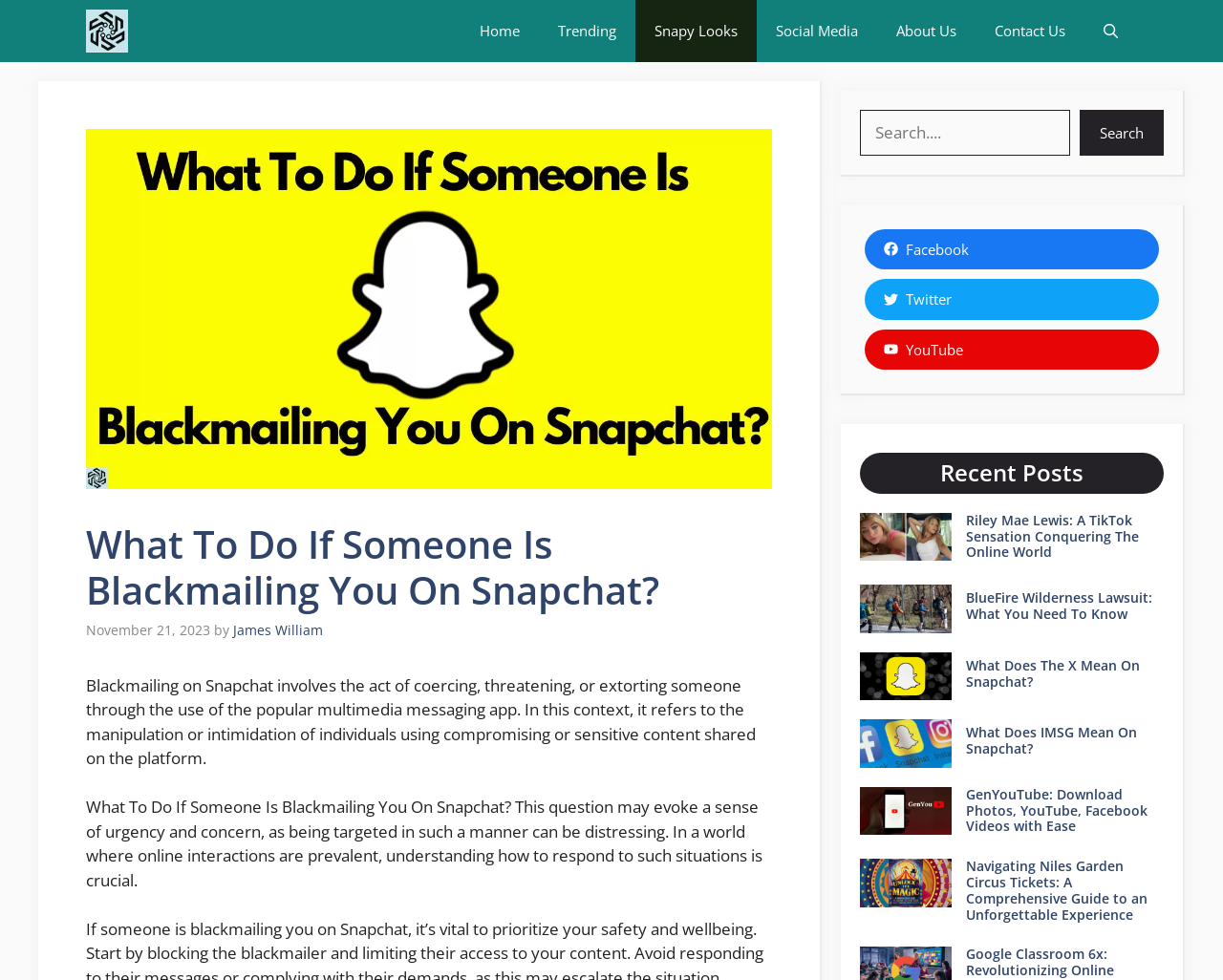Specify the bounding box coordinates of the region I need to click to perform the following instruction: "Learn about Snapchat Guides". The coordinates must be four float numbers in the range of 0 to 1, i.e., [left, top, right, bottom].

[0.07, 0.0, 0.105, 0.063]